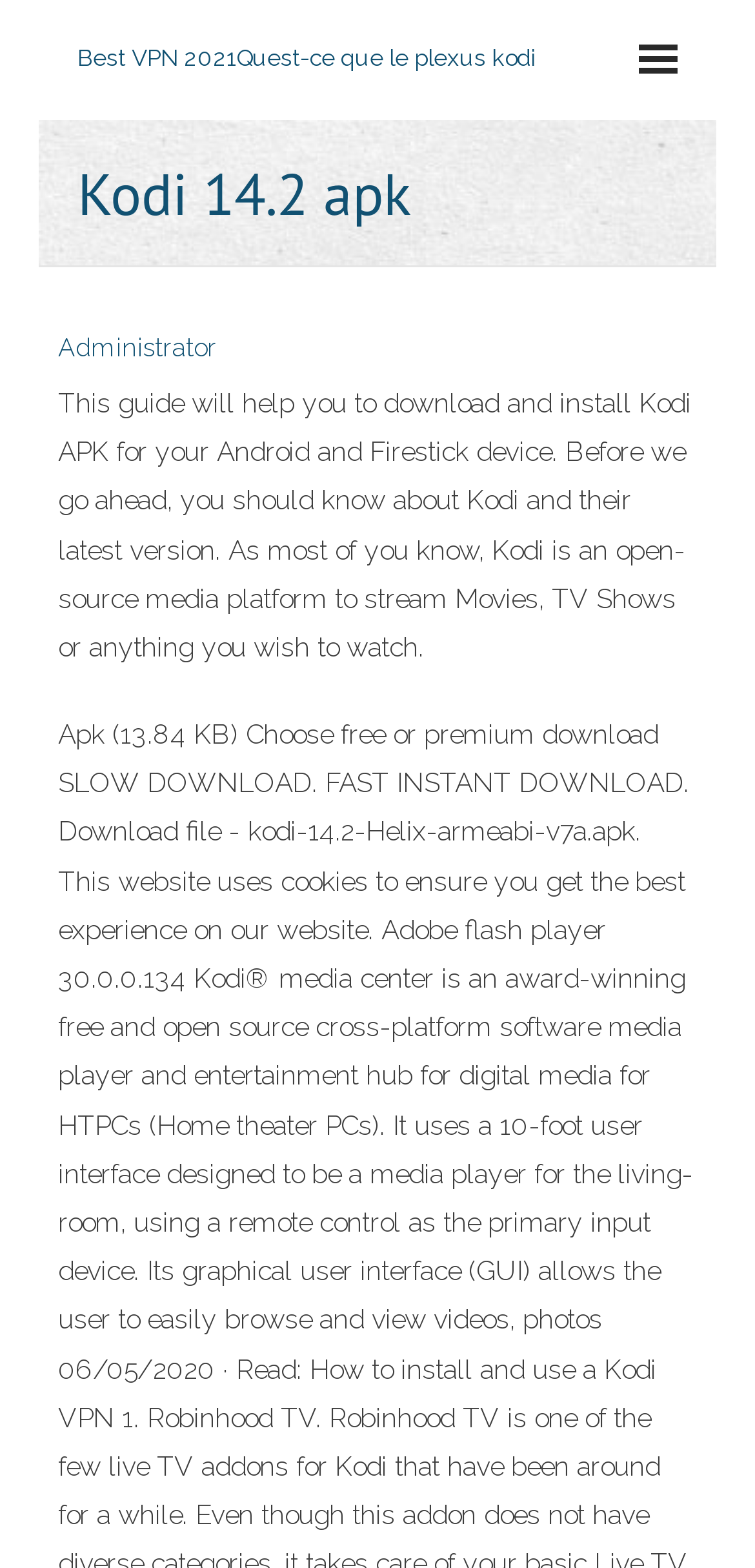Determine the main headline of the webpage and provide its text.

Kodi 14.2 apk